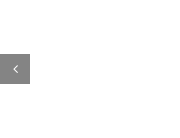What is the color of the navigation icon?
Analyze the image and provide a thorough answer to the question.

The navigation icon is rendered in a muted gray color, which suggests a subtle yet functional aesthetic, blending in with the surrounding elements.